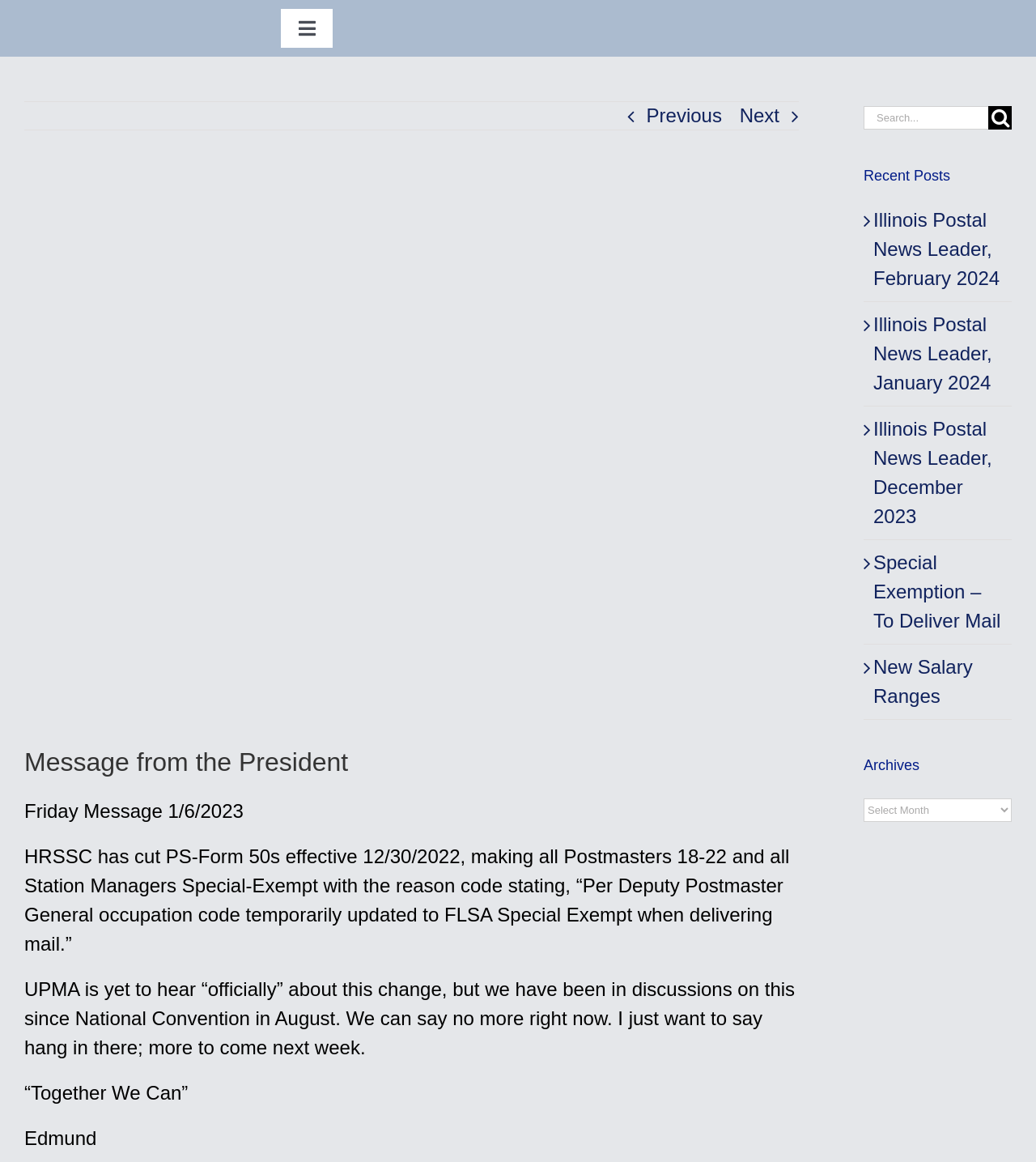Determine the bounding box coordinates for the region that must be clicked to execute the following instruction: "Read previous message".

[0.624, 0.088, 0.697, 0.112]